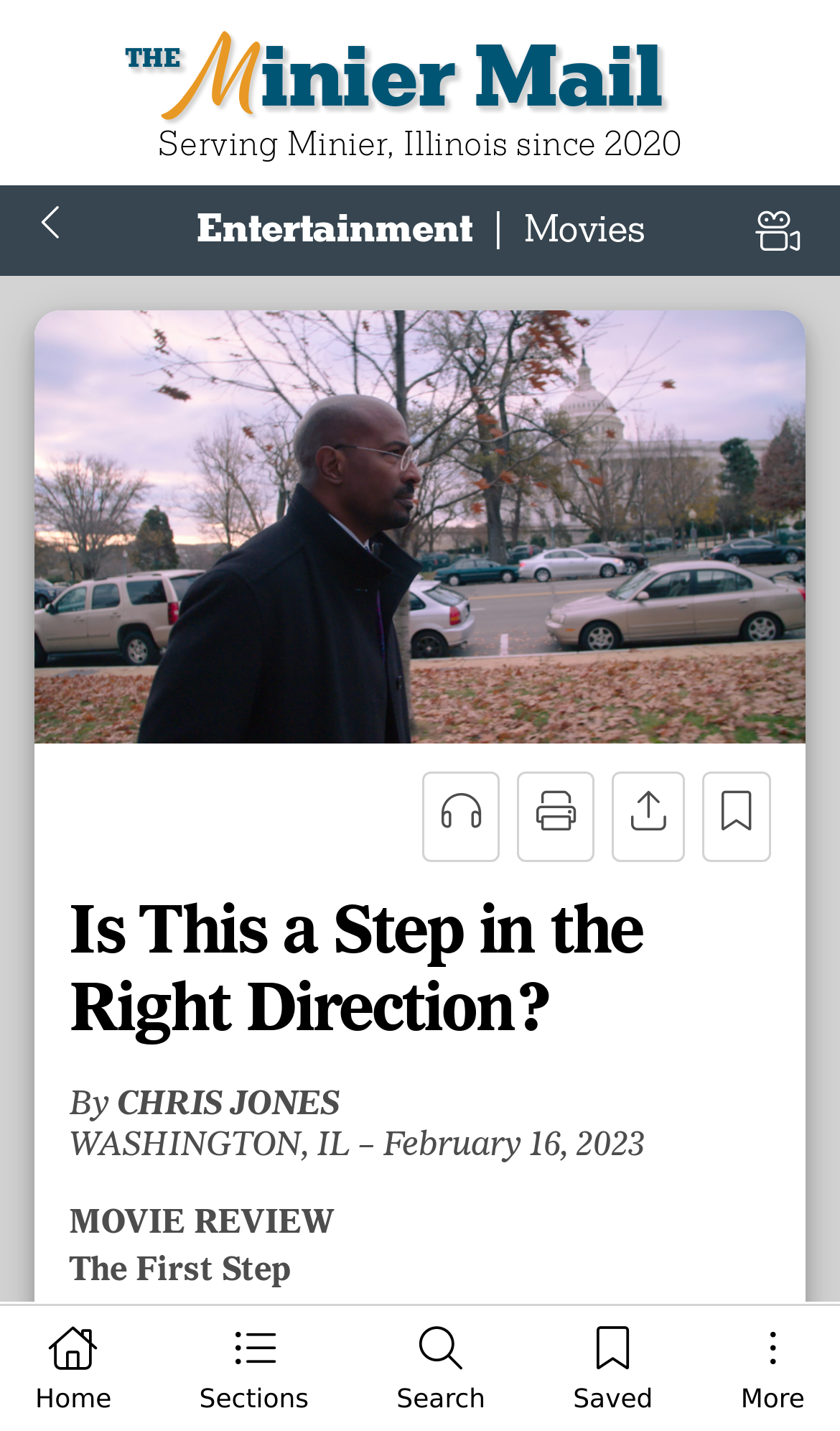Show the bounding box coordinates for the element that needs to be clicked to execute the following instruction: "Read the article 'Is This a Step in the Right Direction?'". Provide the coordinates in the form of four float numbers between 0 and 1, i.e., [left, top, right, bottom].

[0.082, 0.627, 0.918, 0.736]